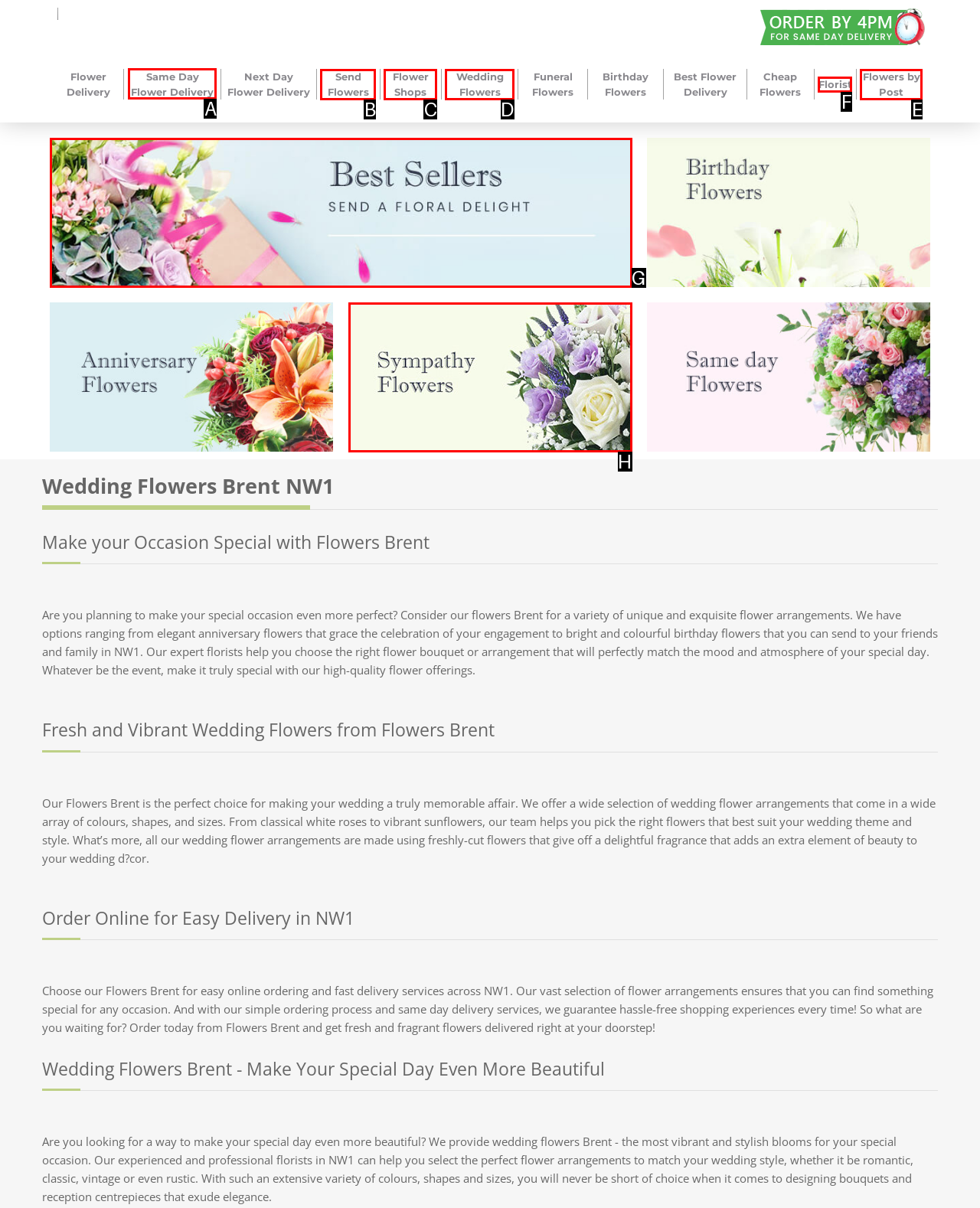Determine which option you need to click to execute the following task: Order online for 'Same Day Flower Delivery'. Provide your answer as a single letter.

A